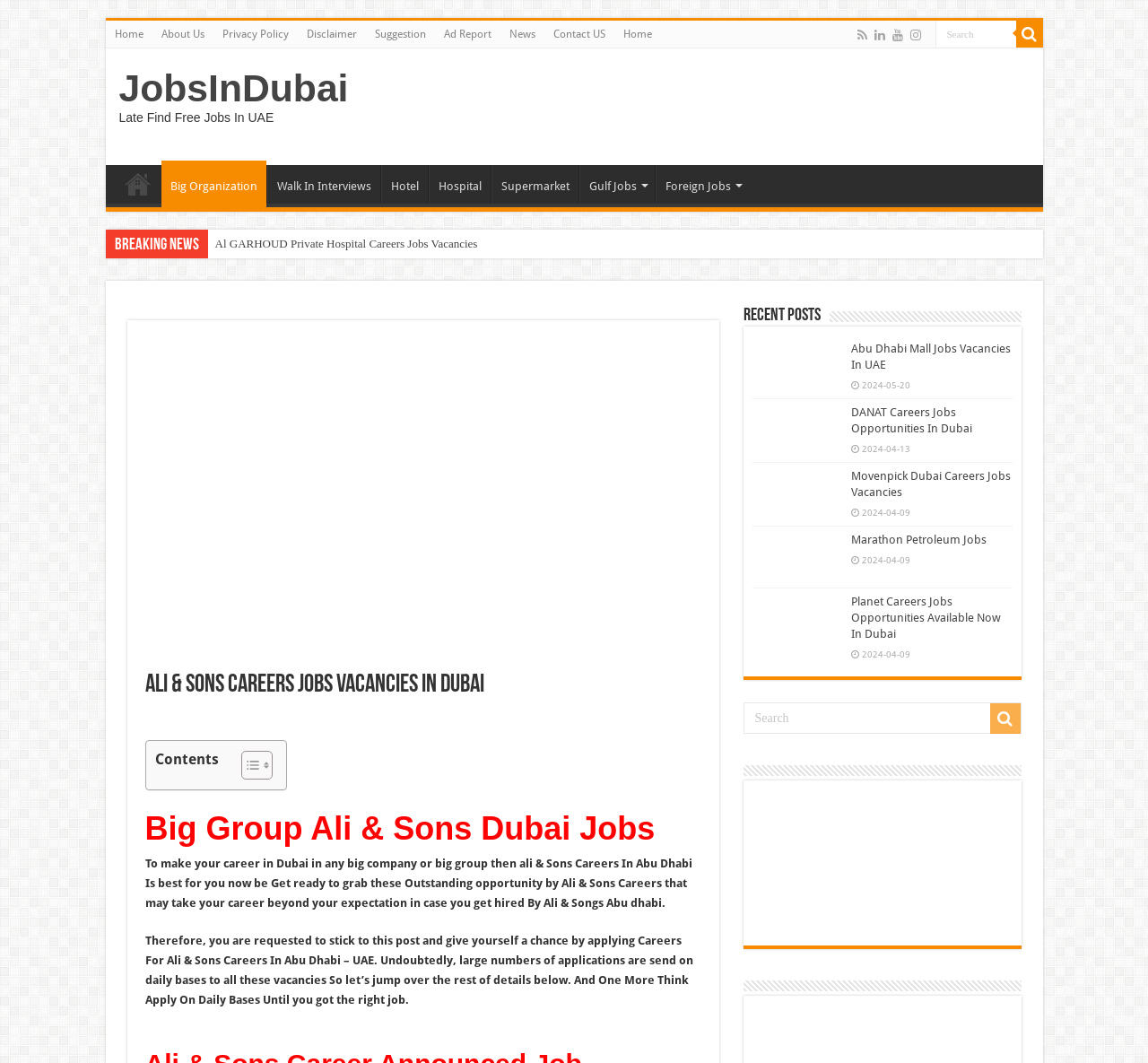Identify the bounding box coordinates necessary to click and complete the given instruction: "Search for jobs".

[0.814, 0.019, 0.885, 0.044]